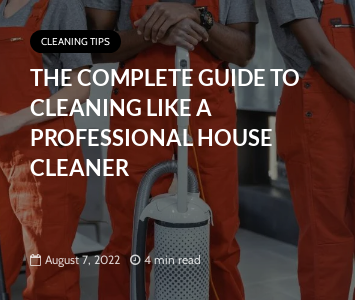Using a single word or phrase, answer the following question: 
How long does it take to read the article?

4 minutes